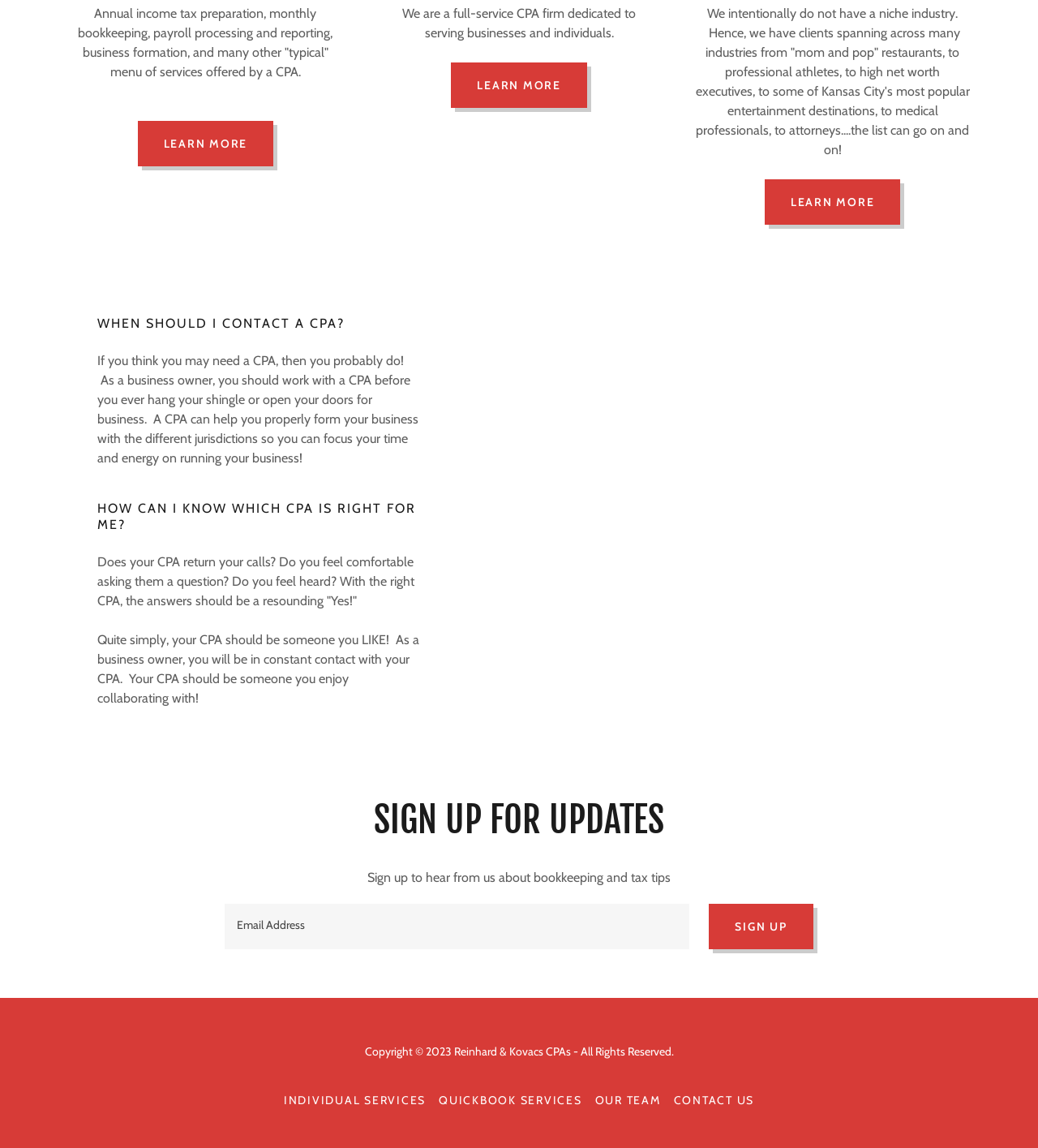What is the copyright information of this webpage?
Answer the question with detailed information derived from the image.

The webpage has a copyright notice at the bottom, stating 'Copyright © 2023 Reinhard & Kovacs CPAs - All Rights Reserved.'